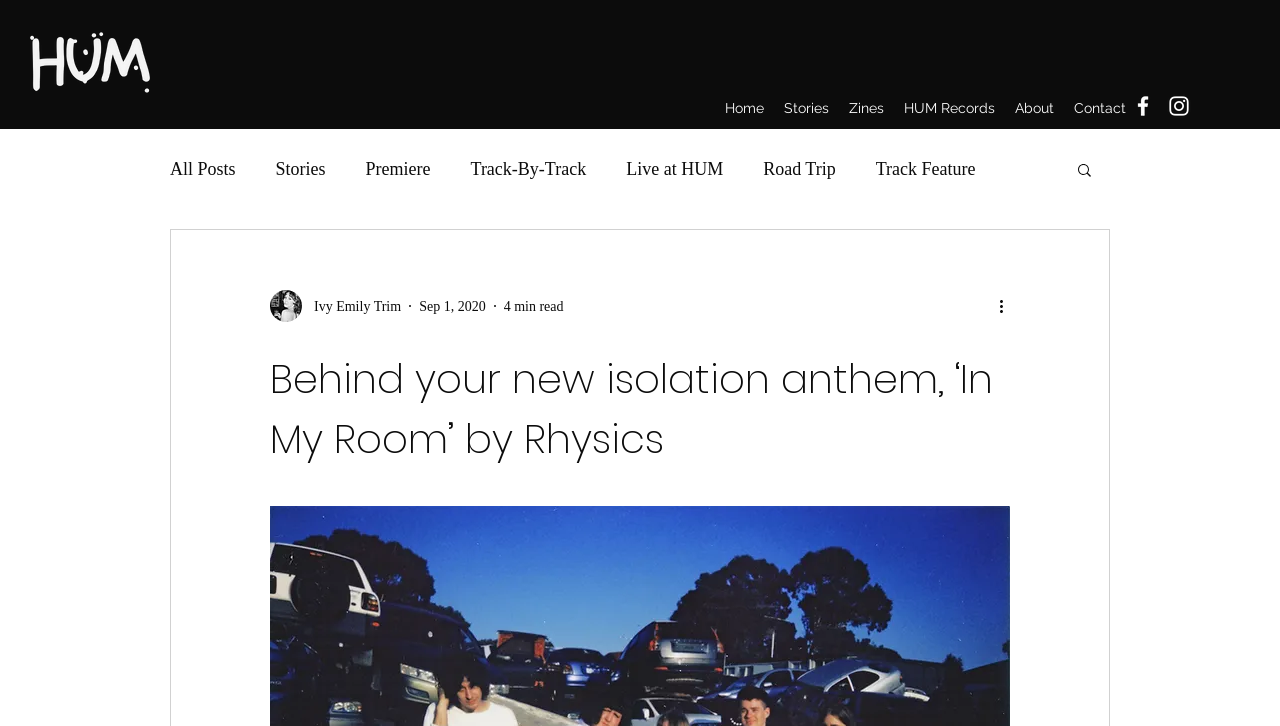Determine the bounding box coordinates for the area you should click to complete the following instruction: "View more actions".

[0.778, 0.405, 0.797, 0.438]